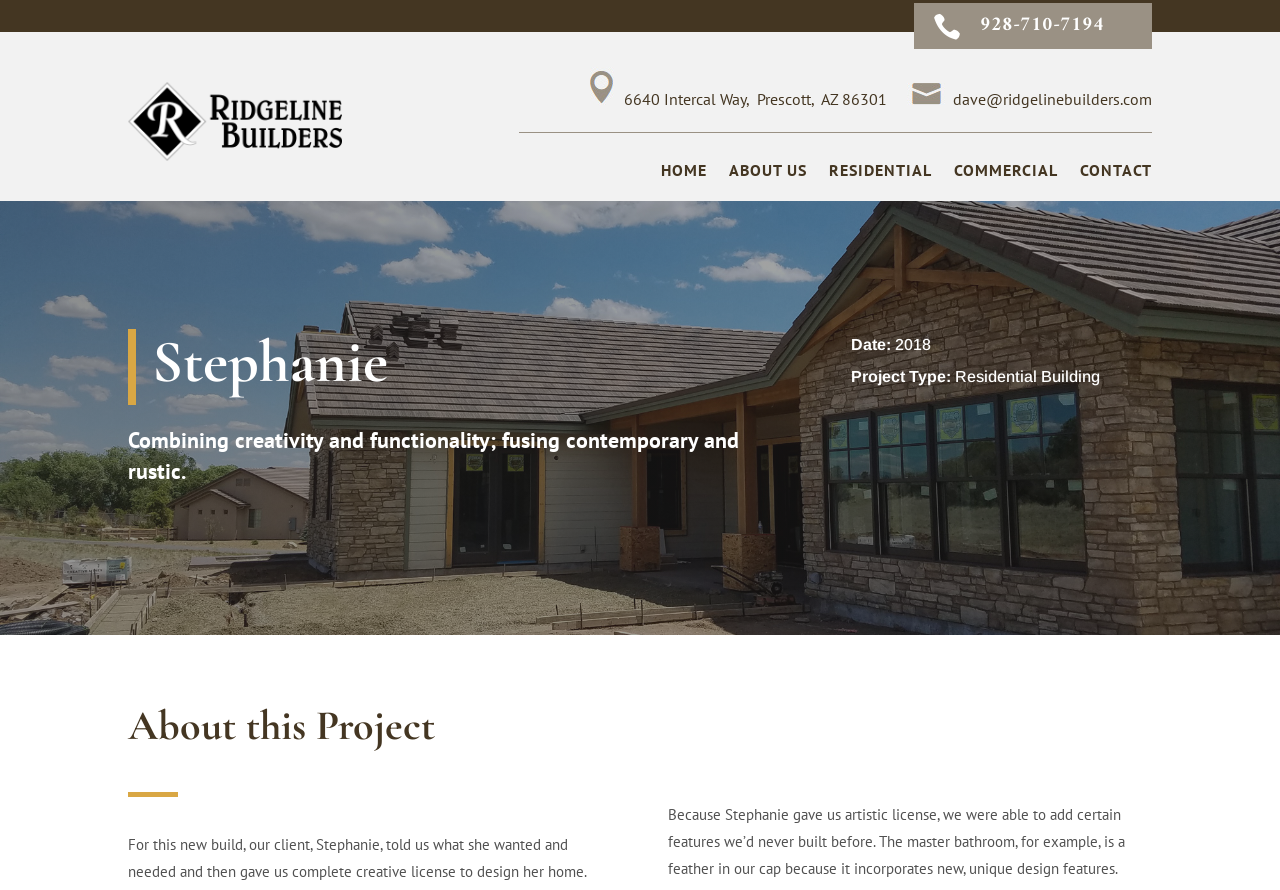Can you find the bounding box coordinates for the UI element given this description: "Home"? Provide the coordinates as four float numbers between 0 and 1: [left, top, right, bottom].

[0.516, 0.183, 0.552, 0.208]